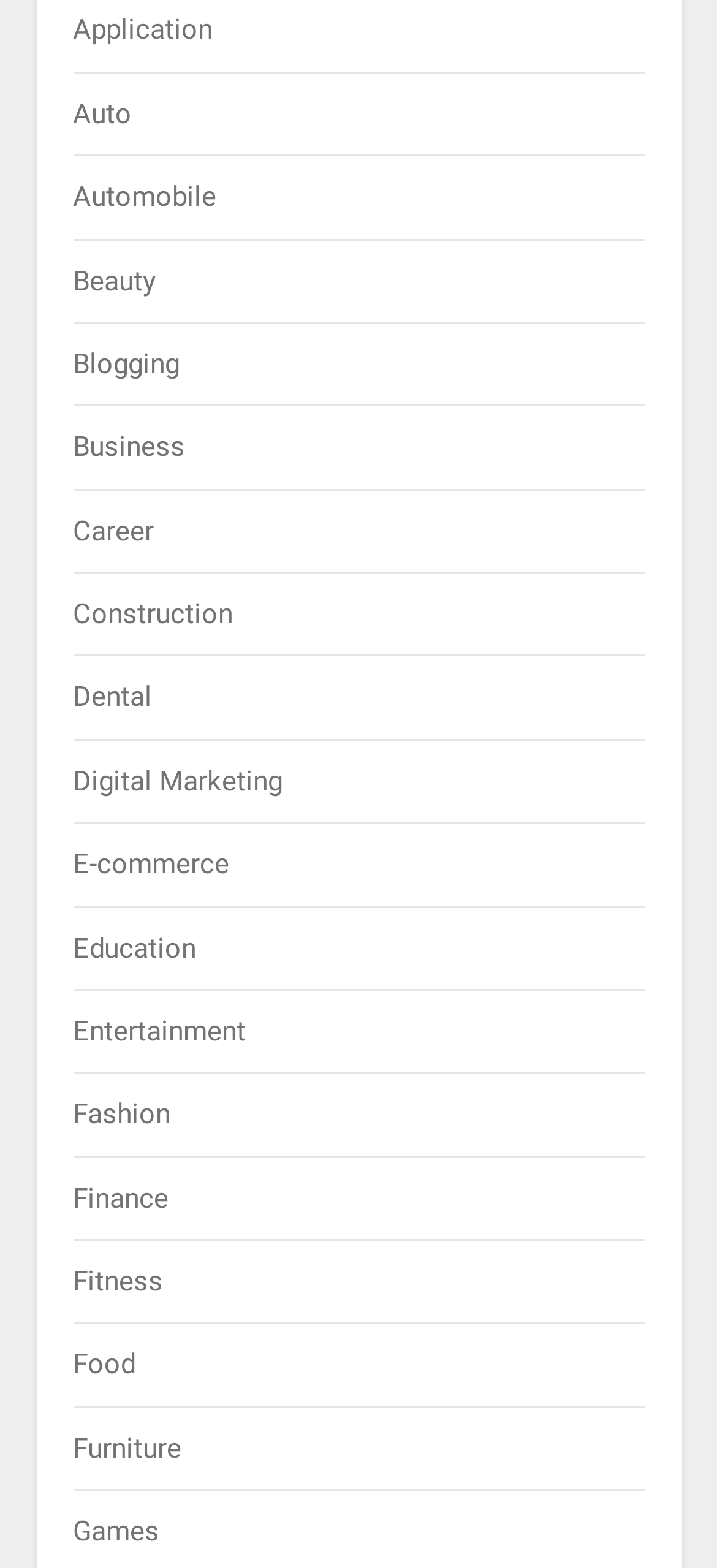How many categories are listed?
Please answer using one word or phrase, based on the screenshot.

20